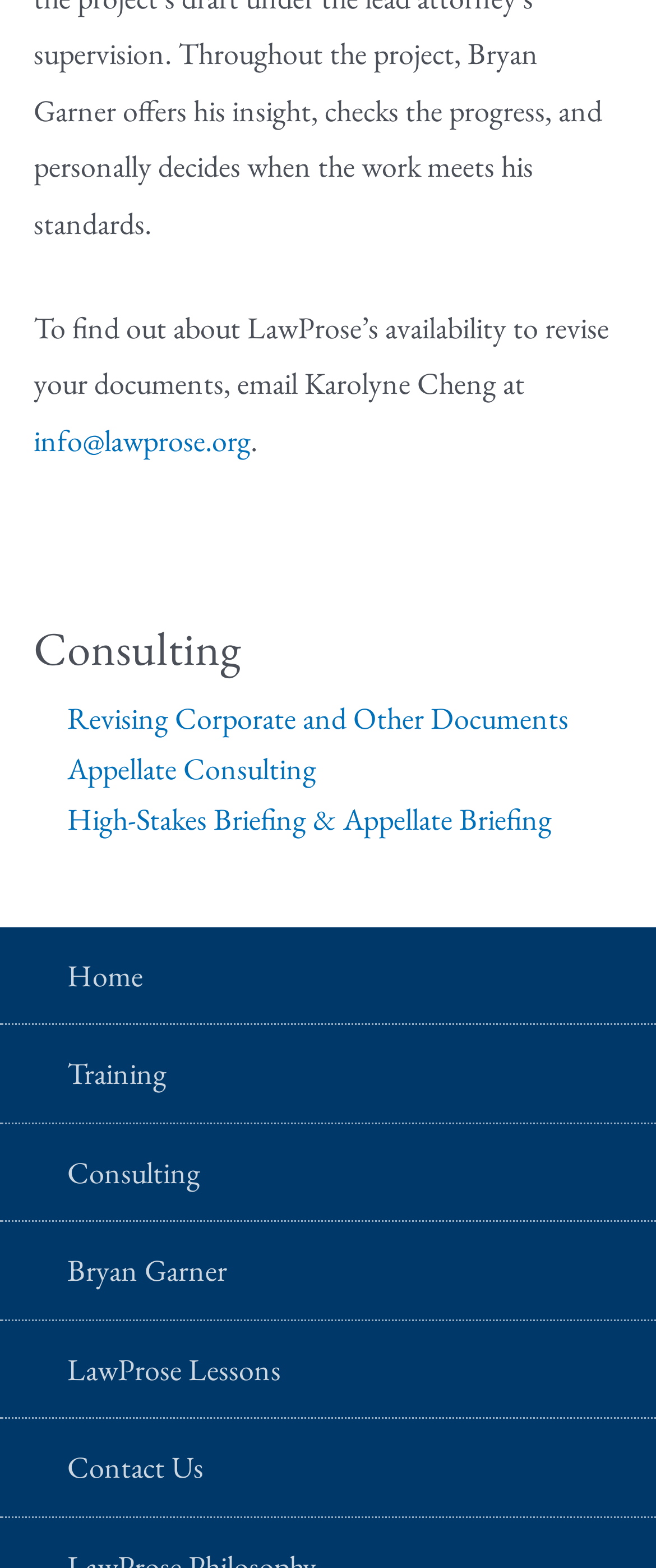How many types of consulting services are listed?
Use the information from the image to give a detailed answer to the question.

The consulting services are listed under the 'Consulting' heading. There are three services listed: 'Revising Corporate and Other Documents', 'Appellate Consulting', and 'High-Stakes Briefing & Appellate Briefing'.